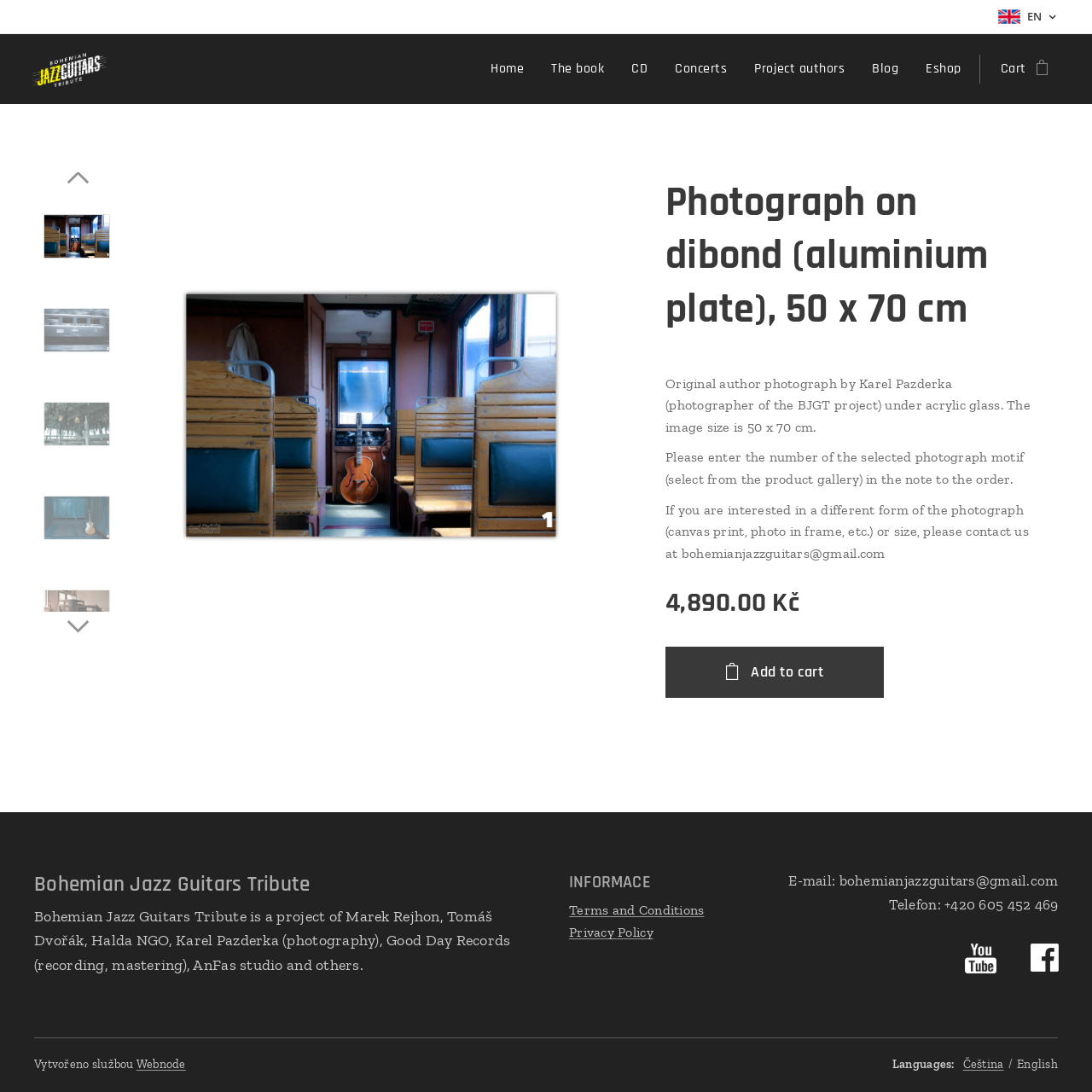Please identify the bounding box coordinates of the region to click in order to complete the task: "View project authors". The coordinates must be four float numbers between 0 and 1, specified as [left, top, right, bottom].

[0.678, 0.044, 0.786, 0.083]